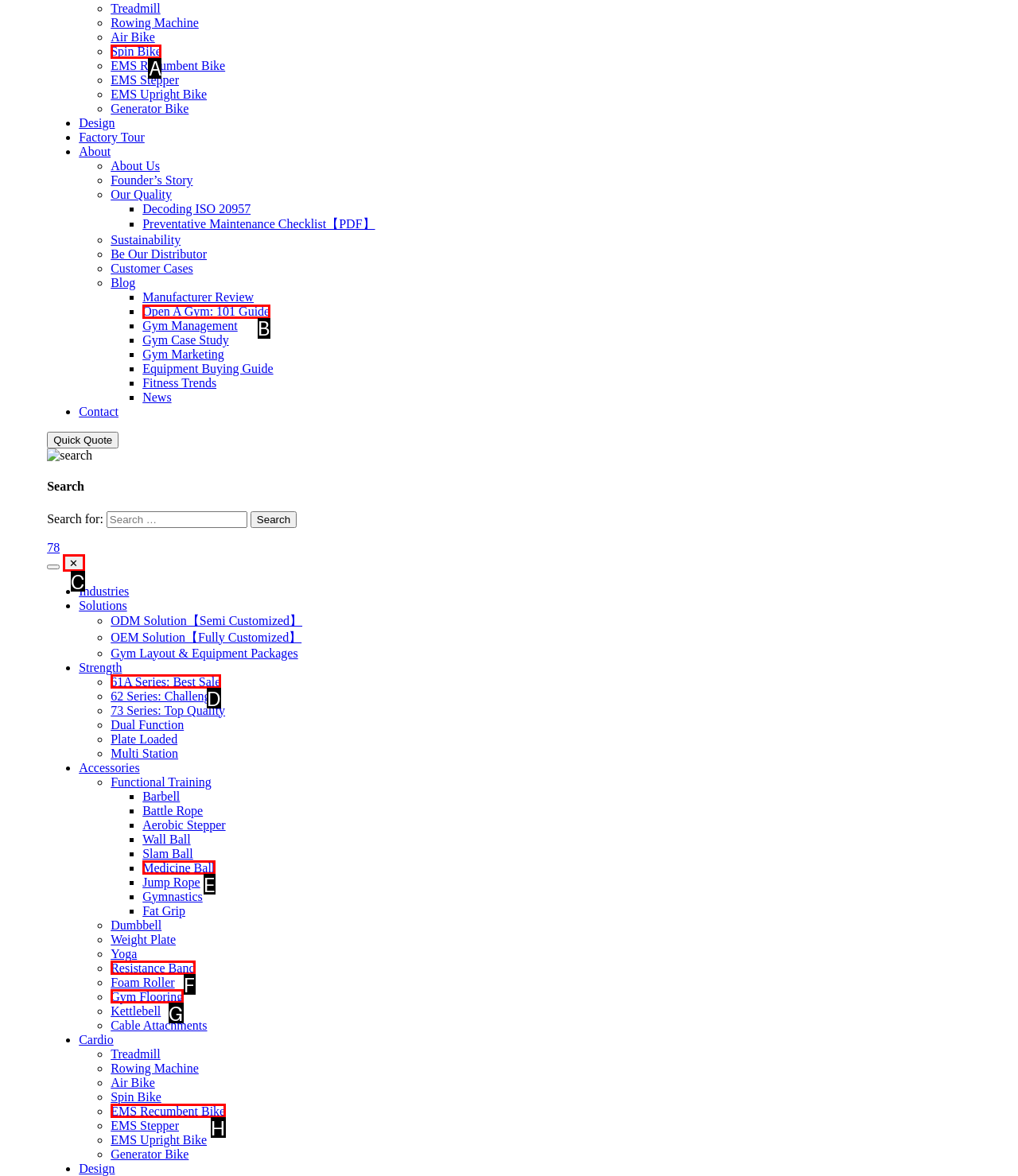Find the HTML element that matches the description: Contact us
Respond with the corresponding letter from the choices provided.

None